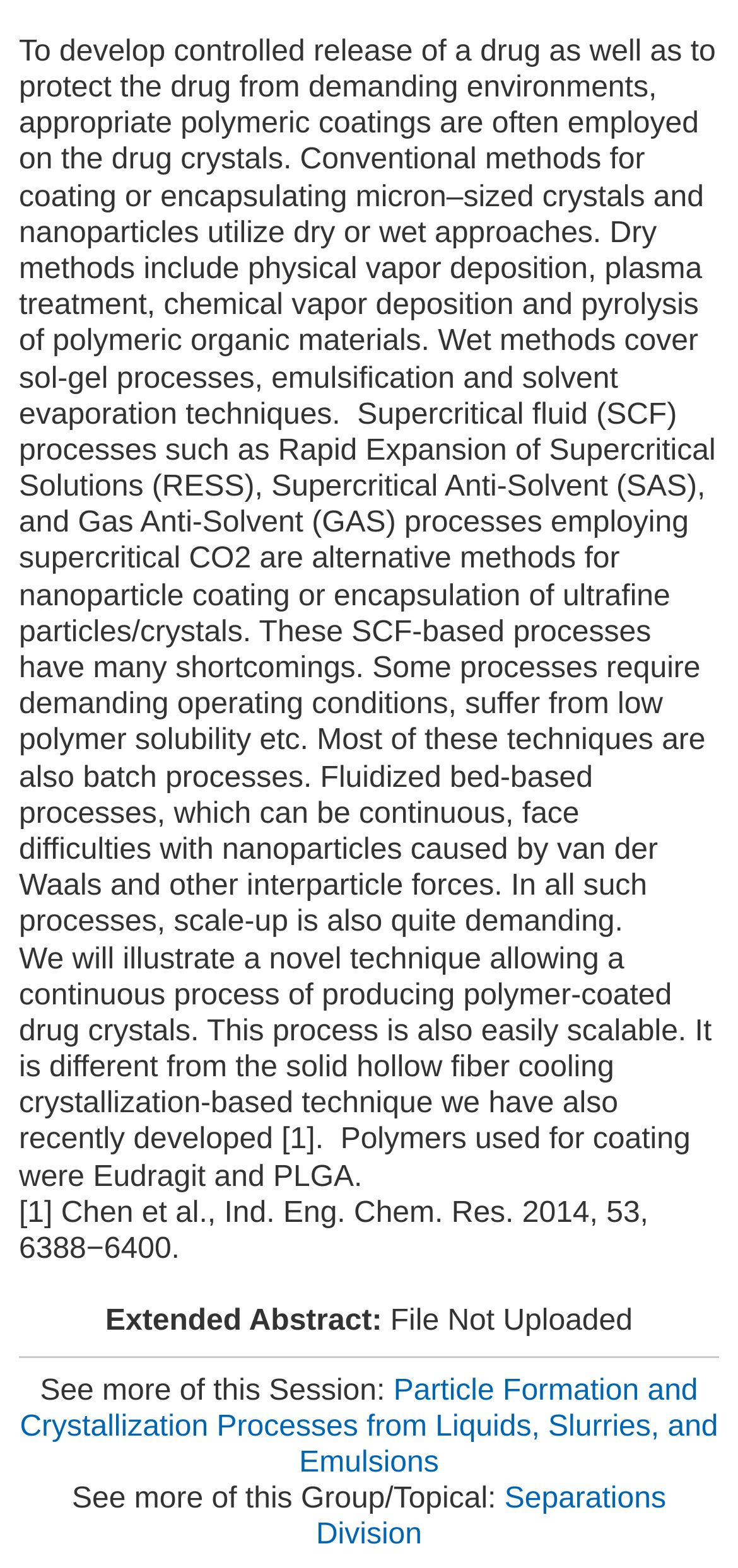Identify the bounding box for the given UI element using the description provided. Coordinates should be in the format (top-left x, top-left y, bottom-right x, bottom-right y) and must be between 0 and 1. Here is the description: Separations Division

[0.428, 0.945, 0.902, 0.988]